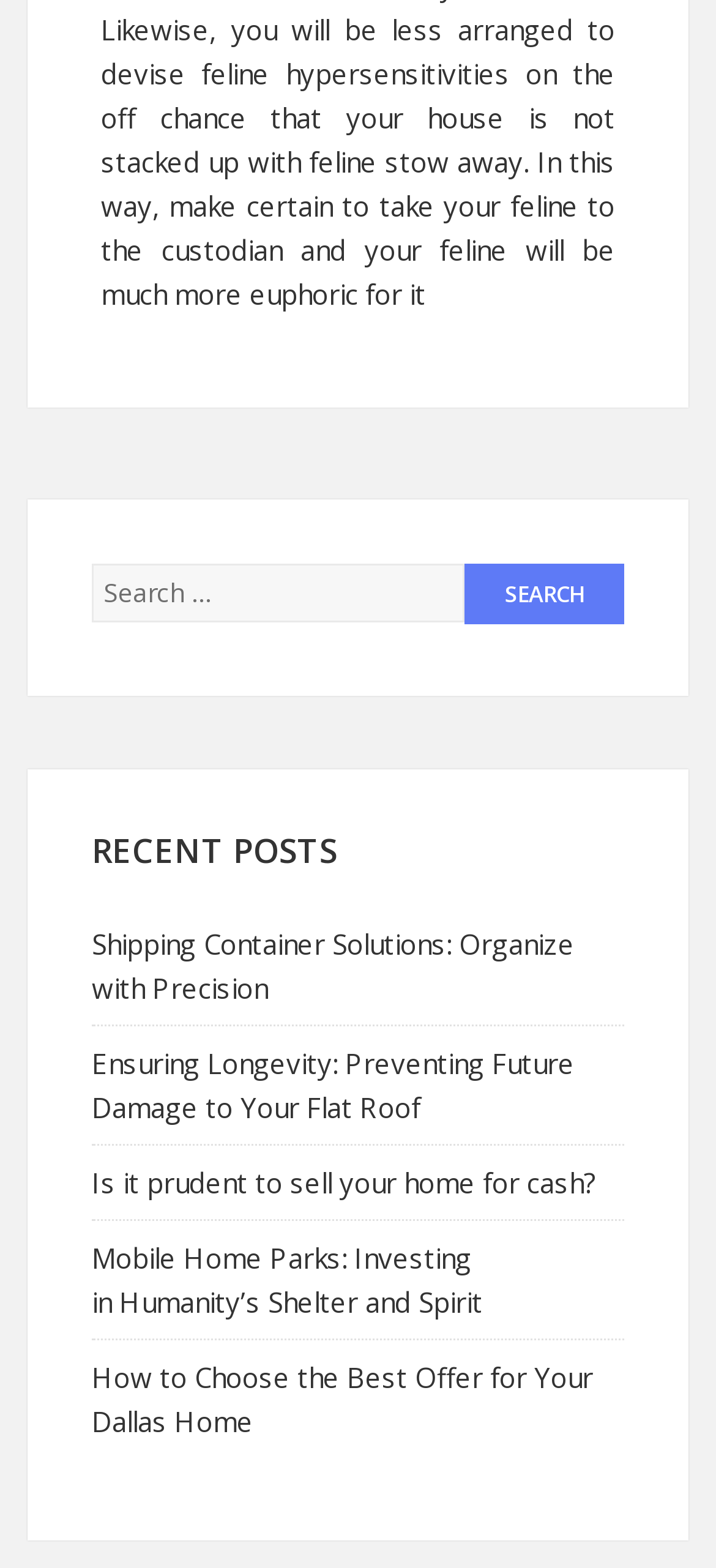What is the topic of the first link?
Use the information from the screenshot to give a comprehensive response to the question.

The first link on the webpage has the text 'Shipping Container Solutions: Organize with Precision'. This indicates that the link is related to shipping container solutions and provides information on how to organize them with precision.